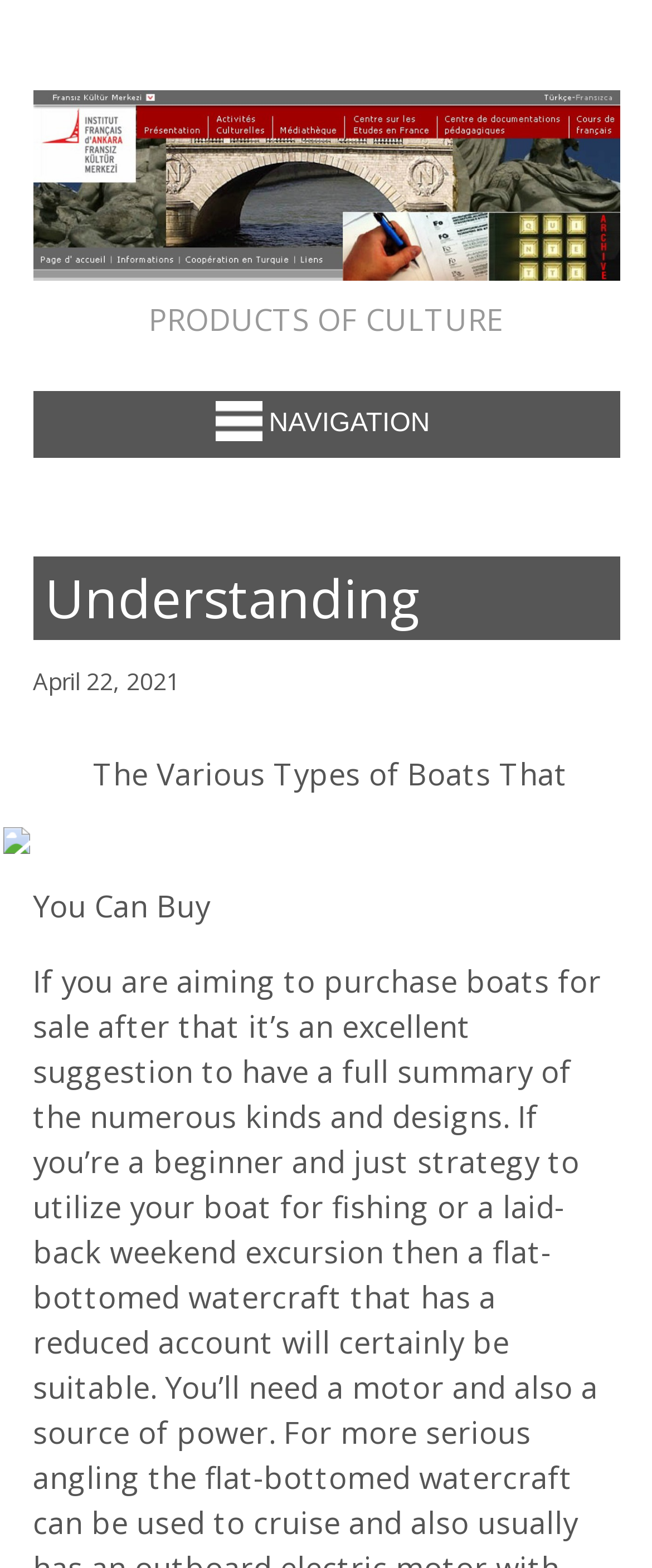Extract the bounding box coordinates for the described element: "Navigation". The coordinates should be represented as four float numbers between 0 and 1: [left, top, right, bottom].

[0.05, 0.25, 0.95, 0.292]